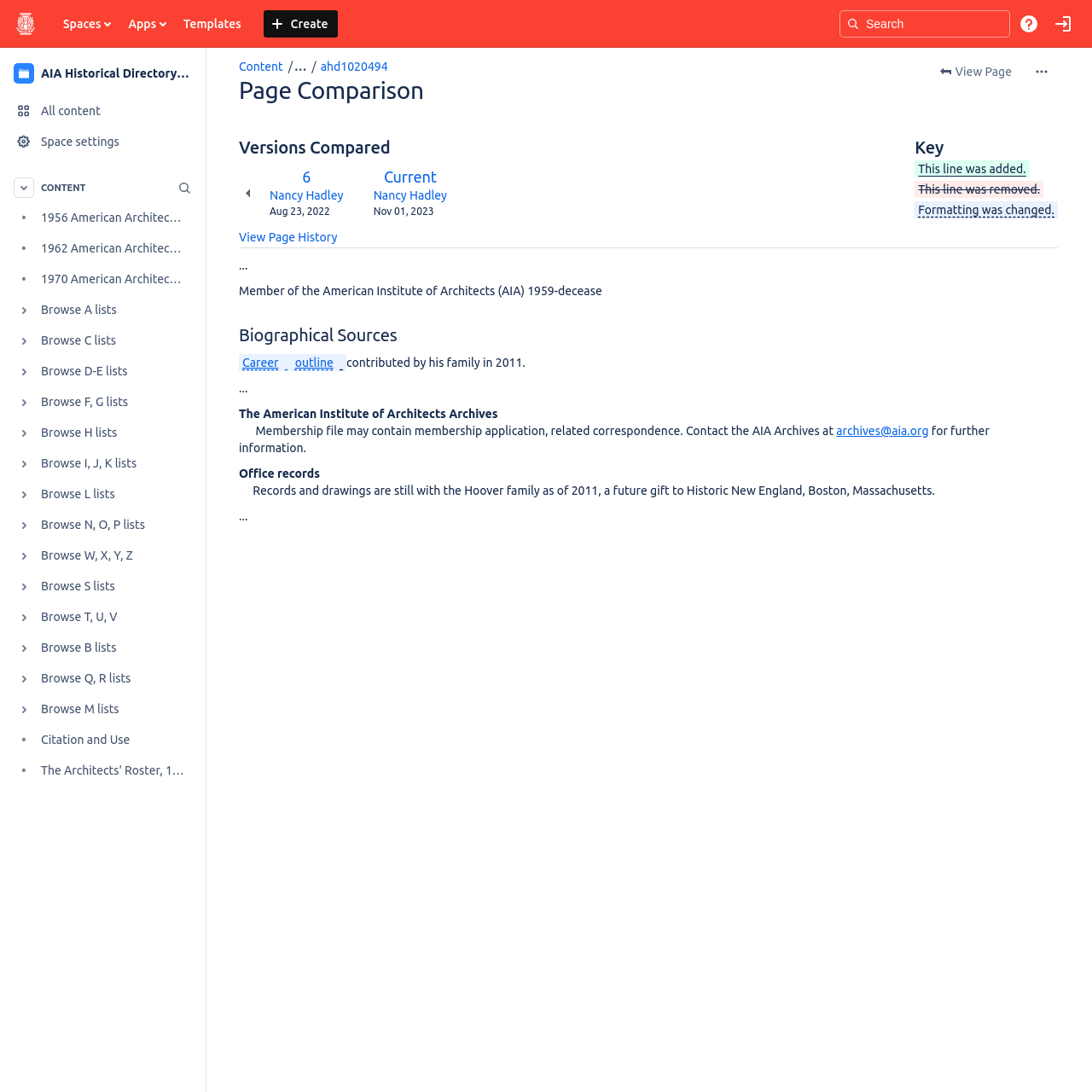Respond concisely with one word or phrase to the following query:
What is the text of the search button?

search